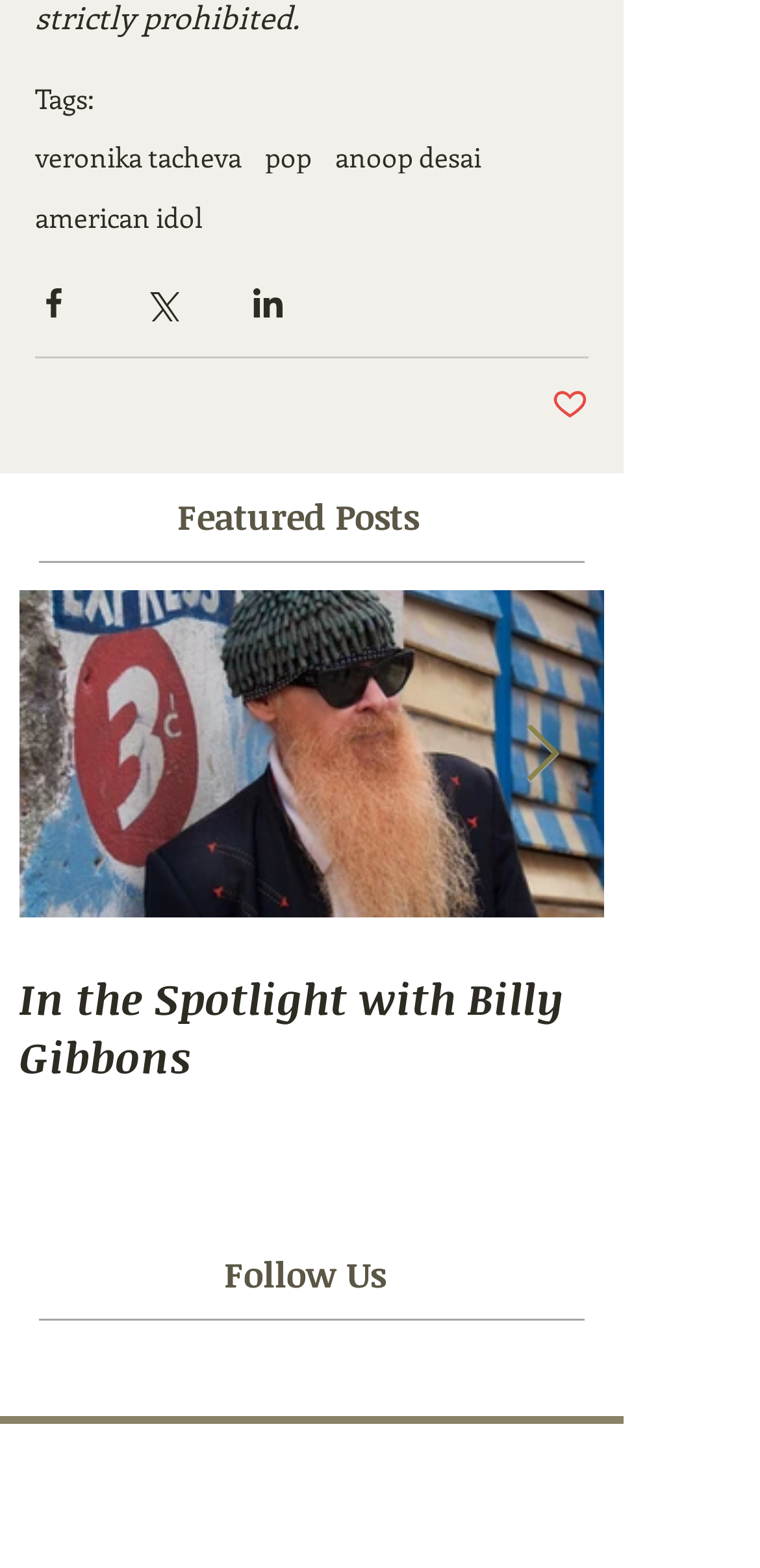Locate the bounding box coordinates of the area that needs to be clicked to fulfill the following instruction: "Click on the 'veronika tacheva' tag". The coordinates should be in the format of four float numbers between 0 and 1, namely [left, top, right, bottom].

[0.046, 0.09, 0.318, 0.111]